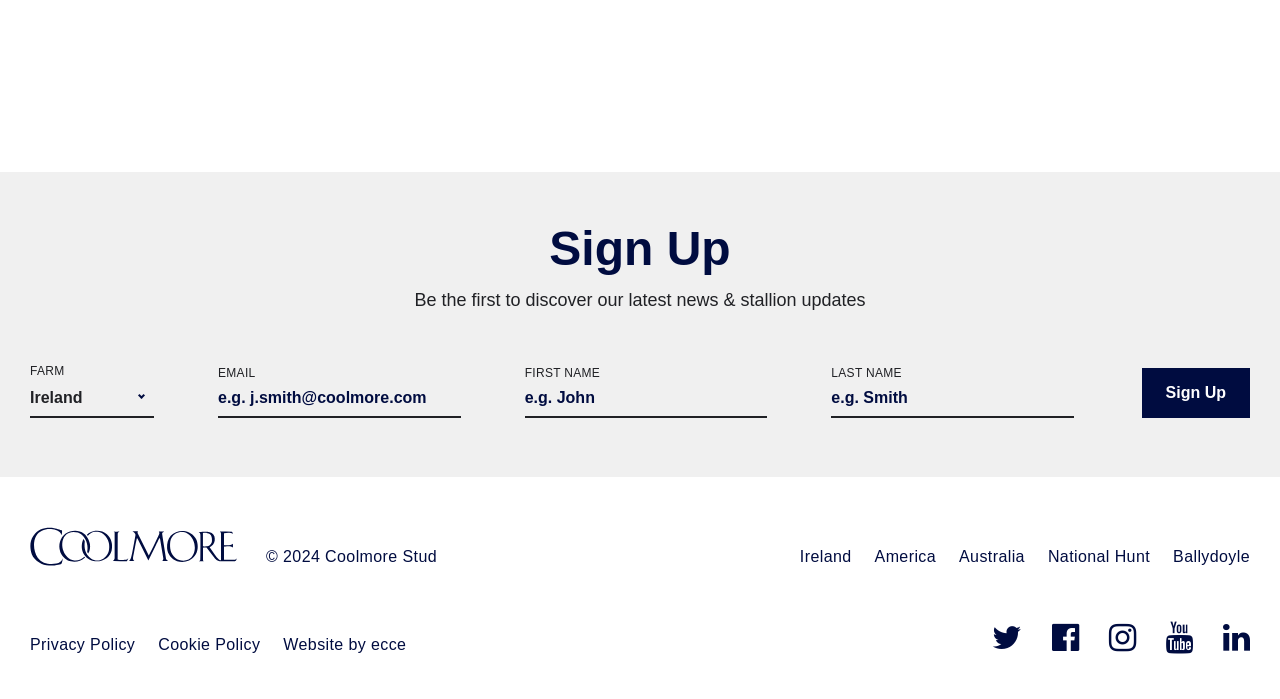Given the content of the image, can you provide a detailed answer to the question?
What is the required information to sign up?

The webpage has three required text boxes: 'EMAIL', 'FIRST NAME', and 'LAST NAME', indicating that the required information to sign up is an email address, first name, and last name.